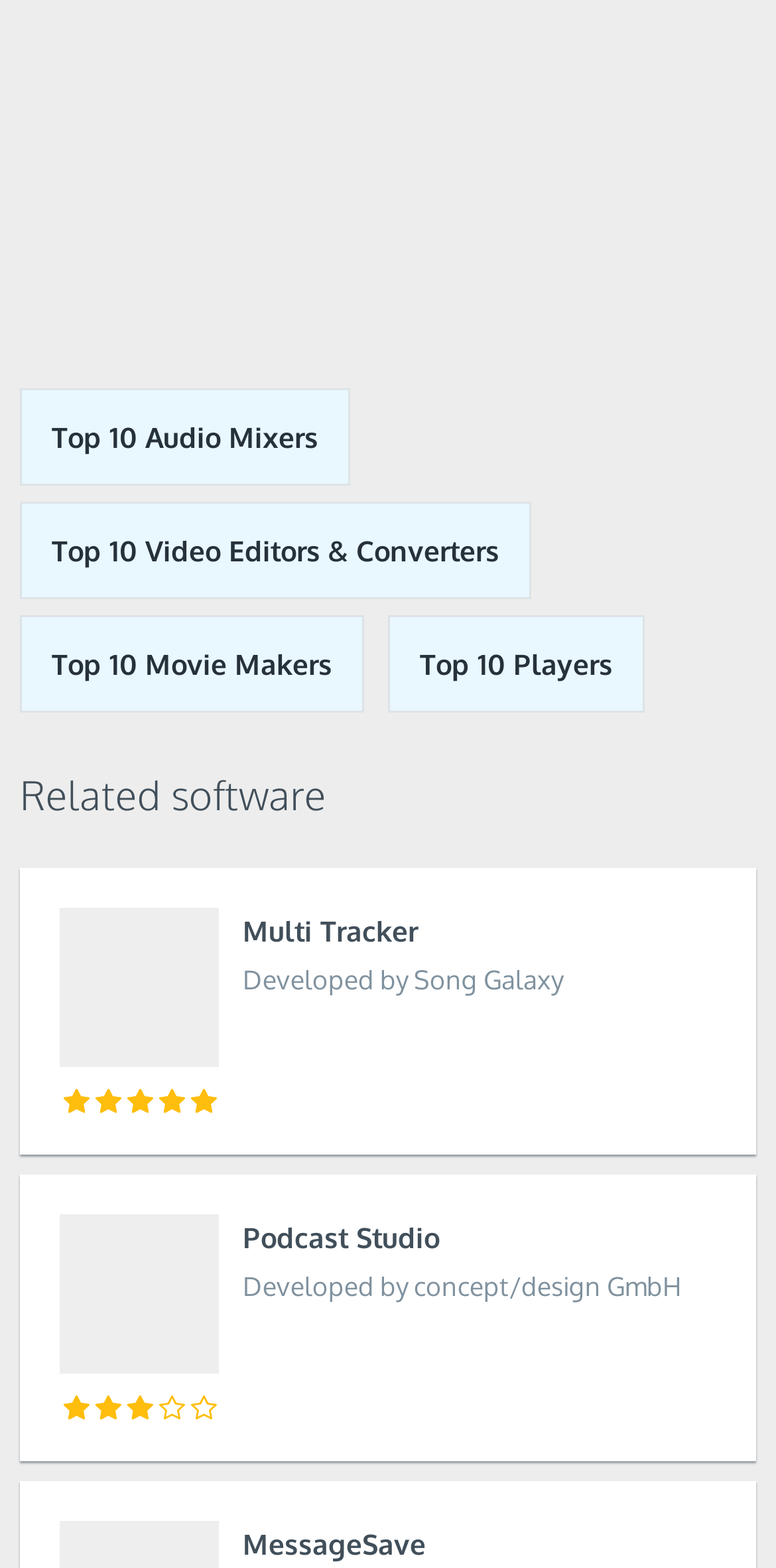What is the purpose of the webpage?
Relying on the image, give a concise answer in one word or a brief phrase.

Software comparison